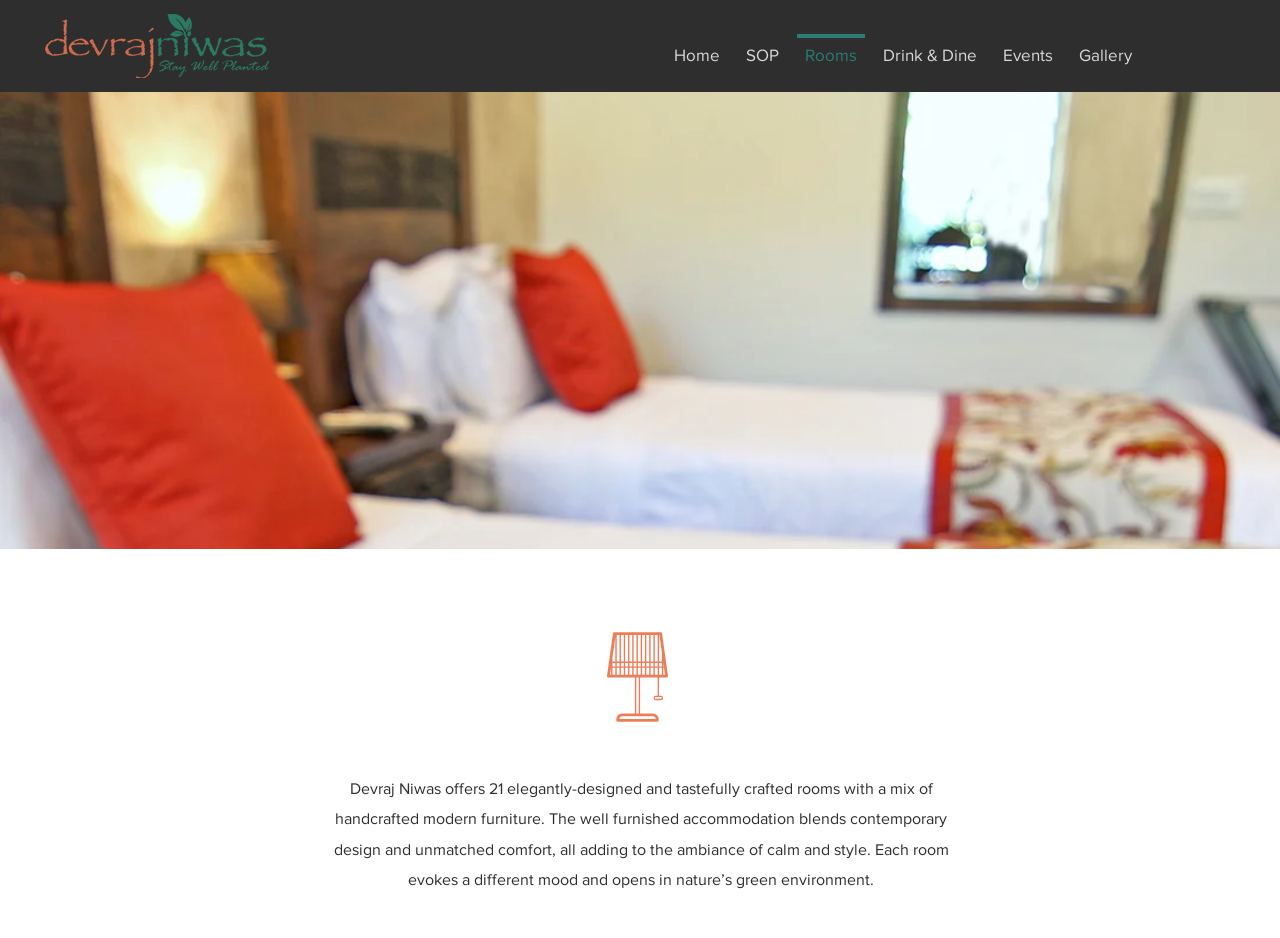Please specify the bounding box coordinates in the format (top-left x, top-left y, bottom-right x, bottom-right y), with values ranging from 0 to 1. Identify the bounding box for the UI component described as follows: Cart 0 items

None